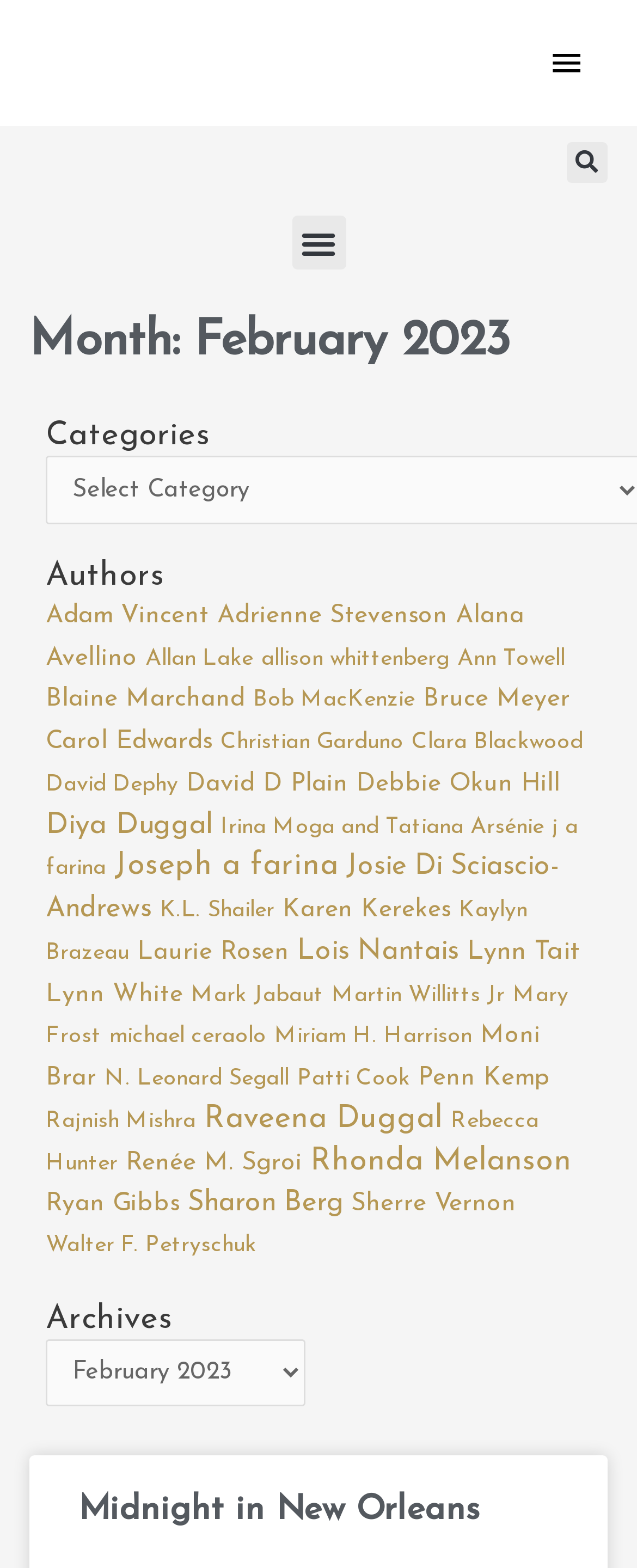Analyze the image and deliver a detailed answer to the question: Is the menu toggle button expanded?

I looked at the button labeled 'Menu Toggle' and saw that its 'expanded' property is set to 'False', indicating that it is not expanded.